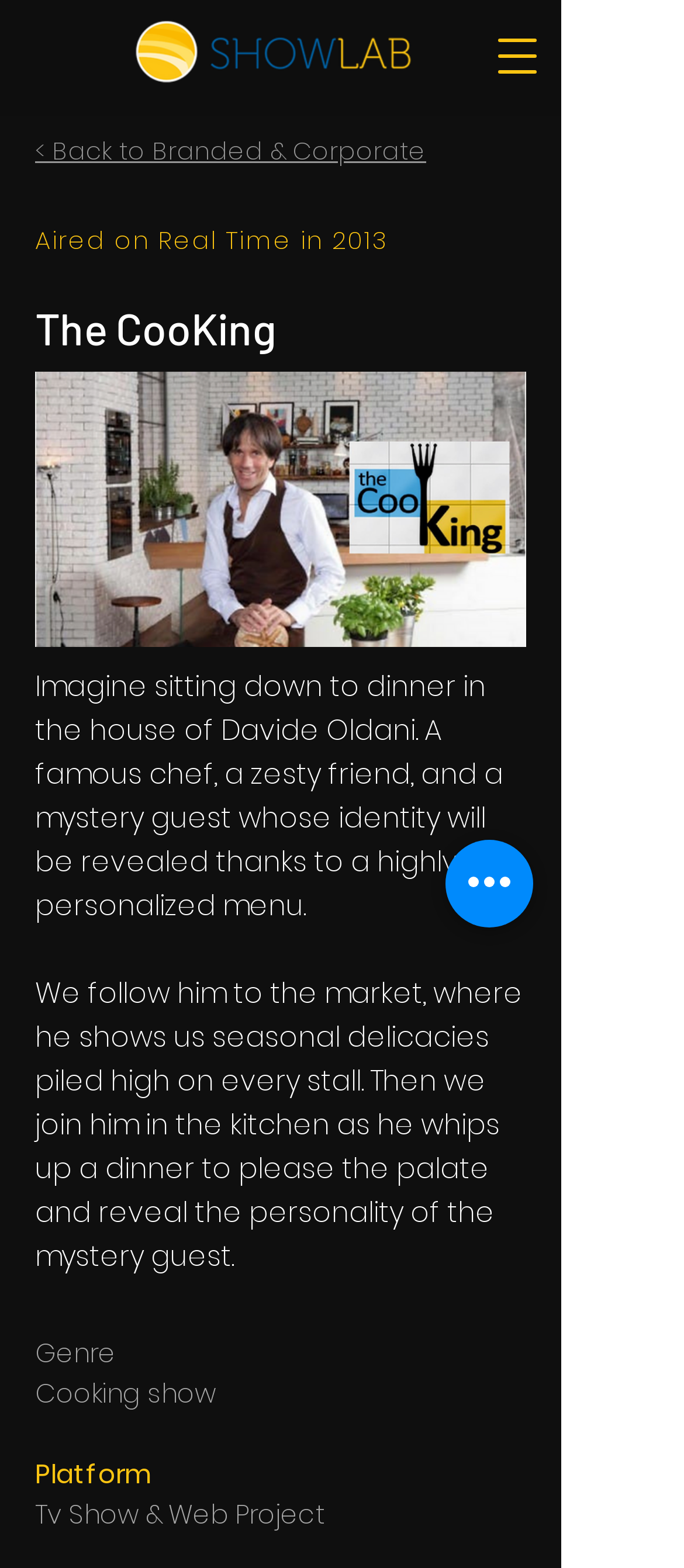Given the element description: "aria-label="Open navigation menu"", predict the bounding box coordinates of the UI element it refers to, using four float numbers between 0 and 1, i.e., [left, top, right, bottom].

[0.692, 0.008, 0.821, 0.064]